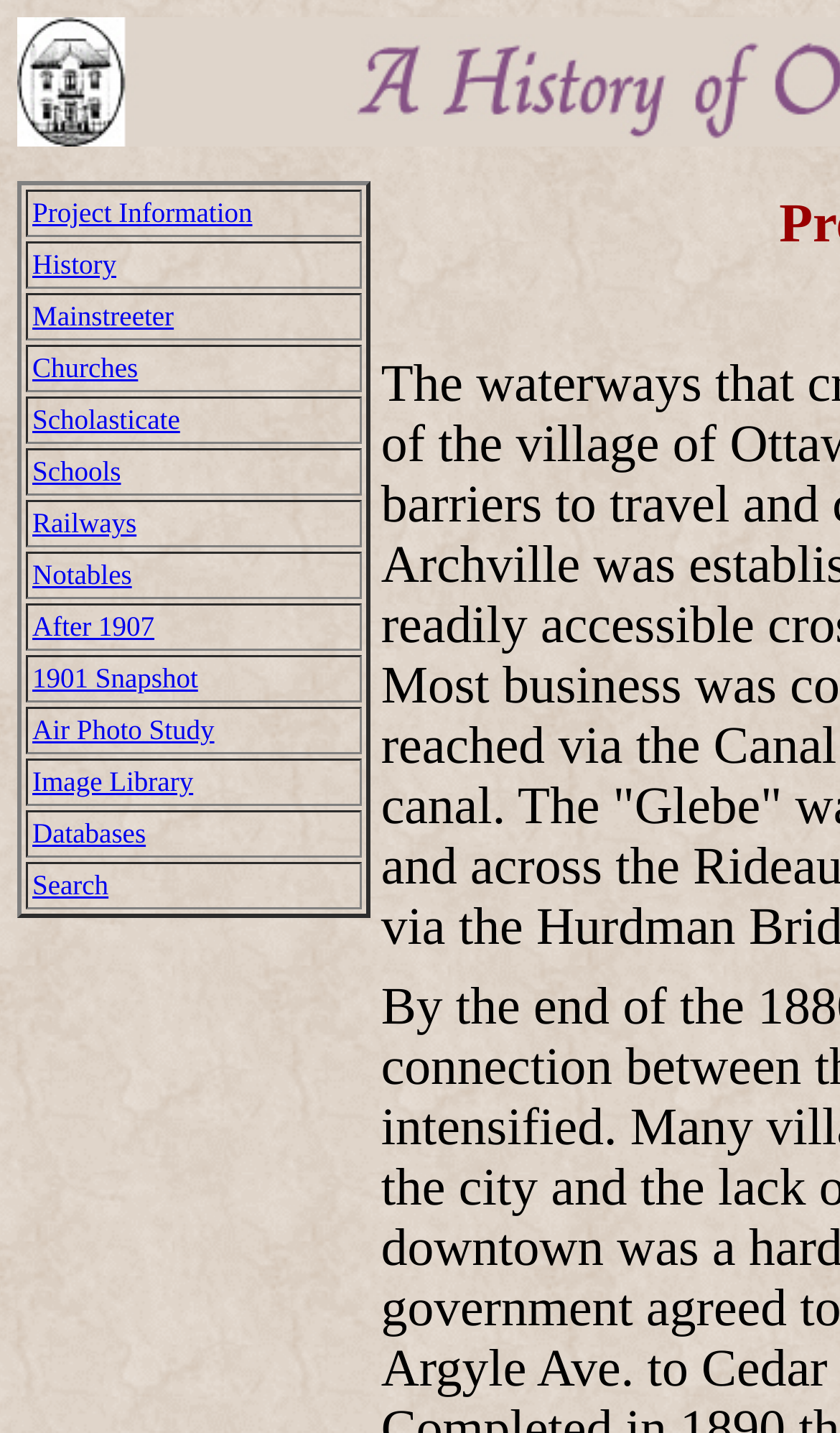Pinpoint the bounding box coordinates of the area that should be clicked to complete the following instruction: "View project information". The coordinates must be given as four float numbers between 0 and 1, i.e., [left, top, right, bottom].

[0.038, 0.137, 0.3, 0.159]